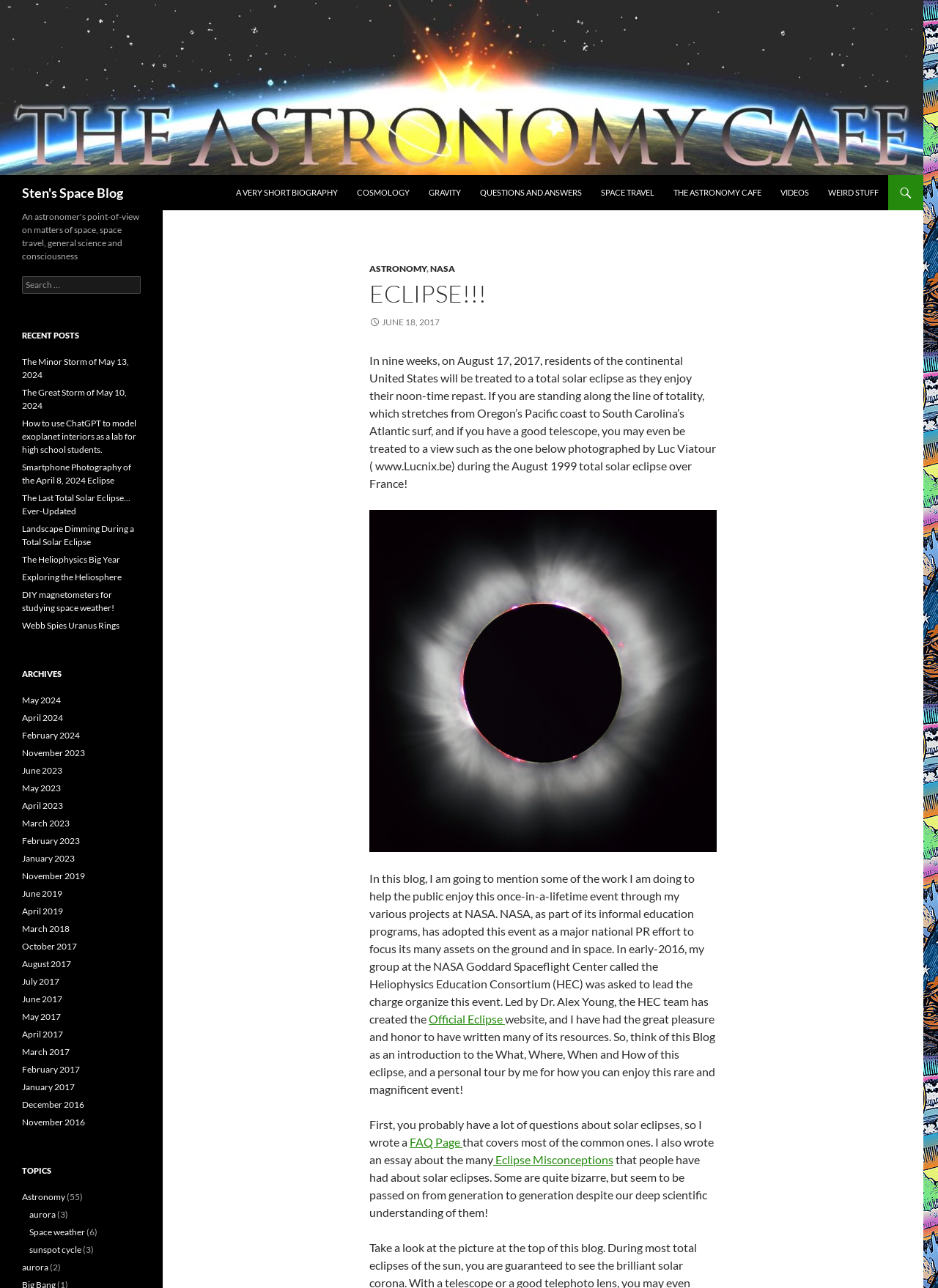What is the main title displayed on this webpage?

Sten's Space Blog